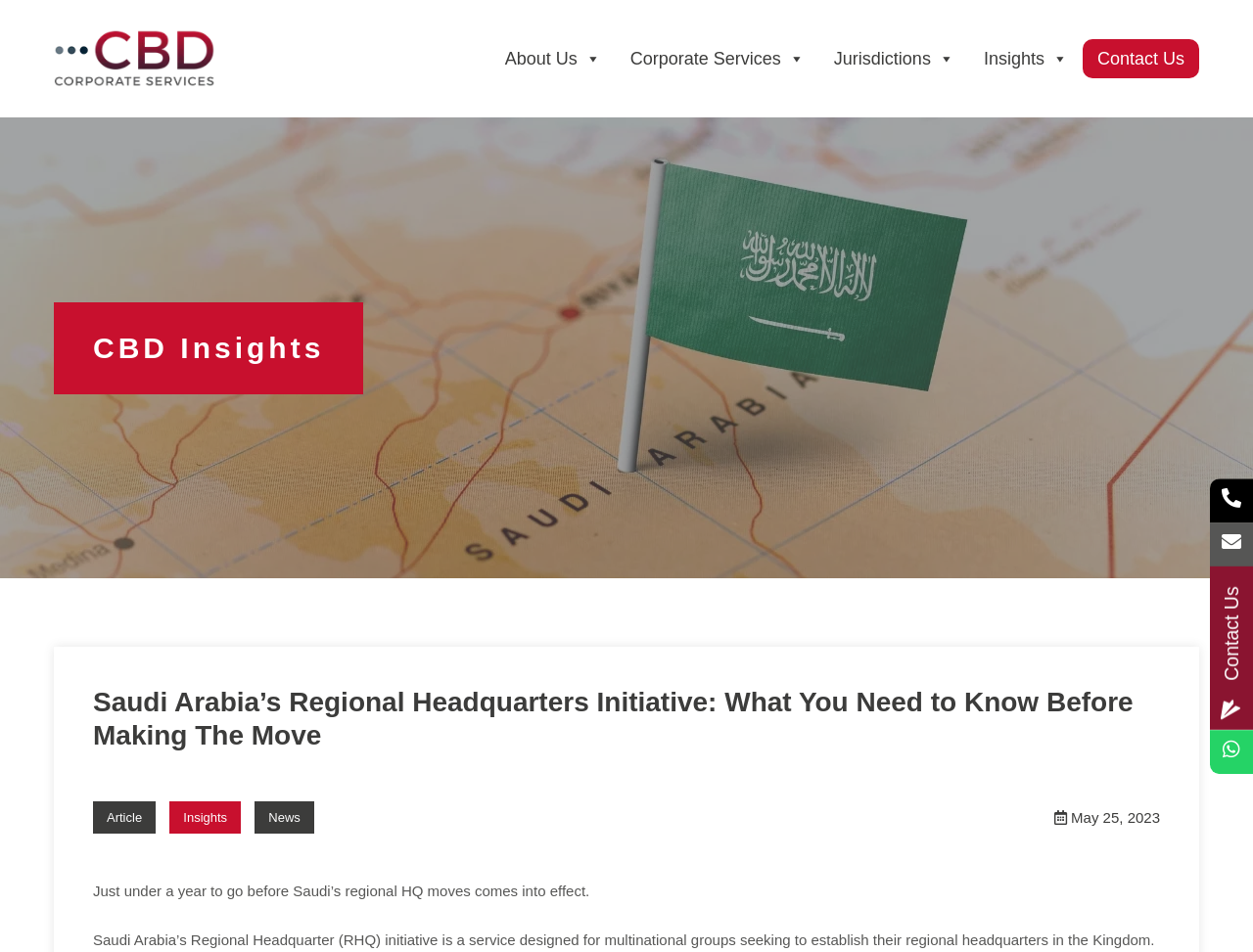How many submenu items are under 'About Us'?
Look at the screenshot and give a one-word or phrase answer.

1